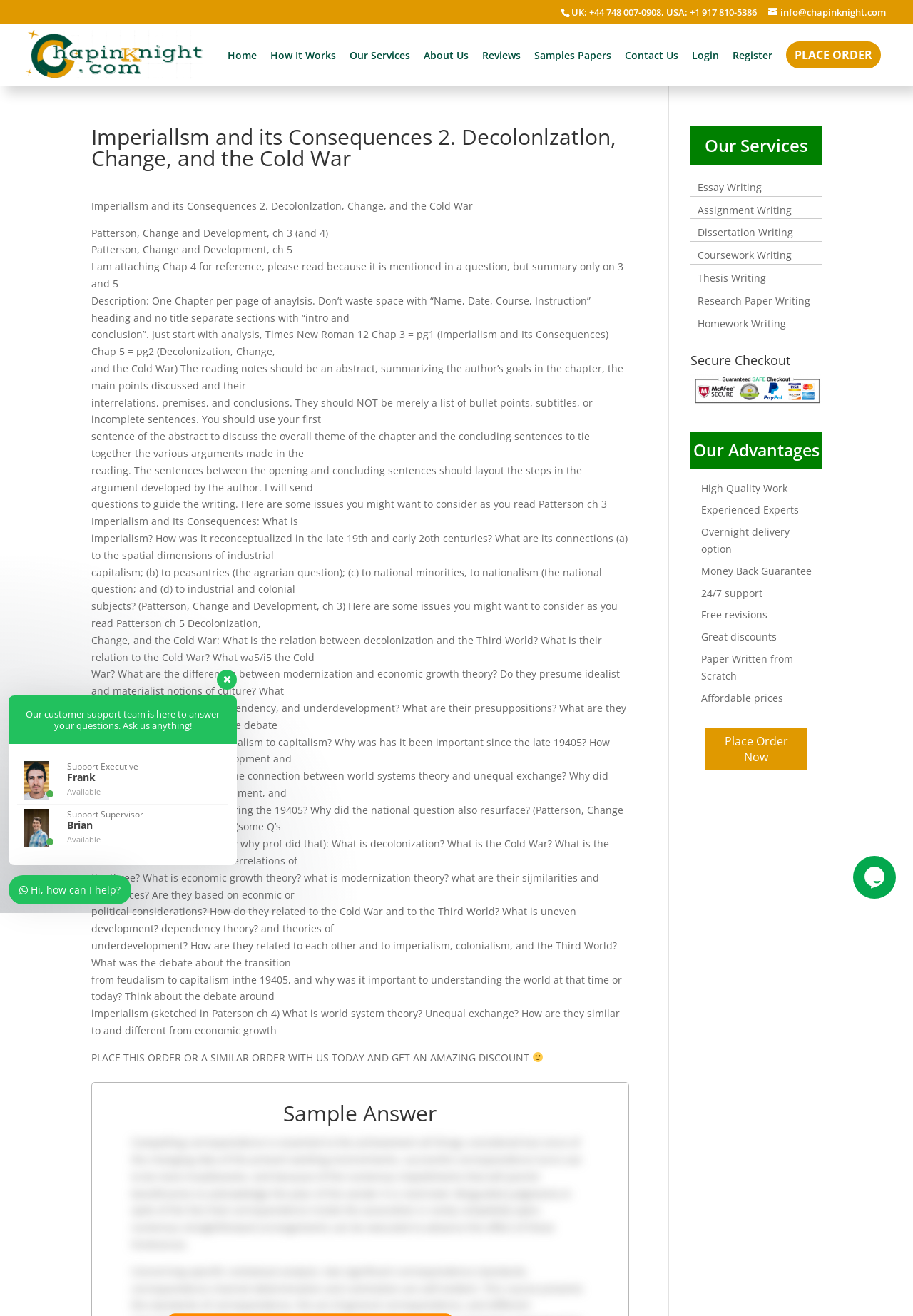Determine the bounding box coordinates for the area that needs to be clicked to fulfill this task: "View sample answer". The coordinates must be given as four float numbers between 0 and 1, i.e., [left, top, right, bottom].

[0.144, 0.836, 0.645, 0.862]